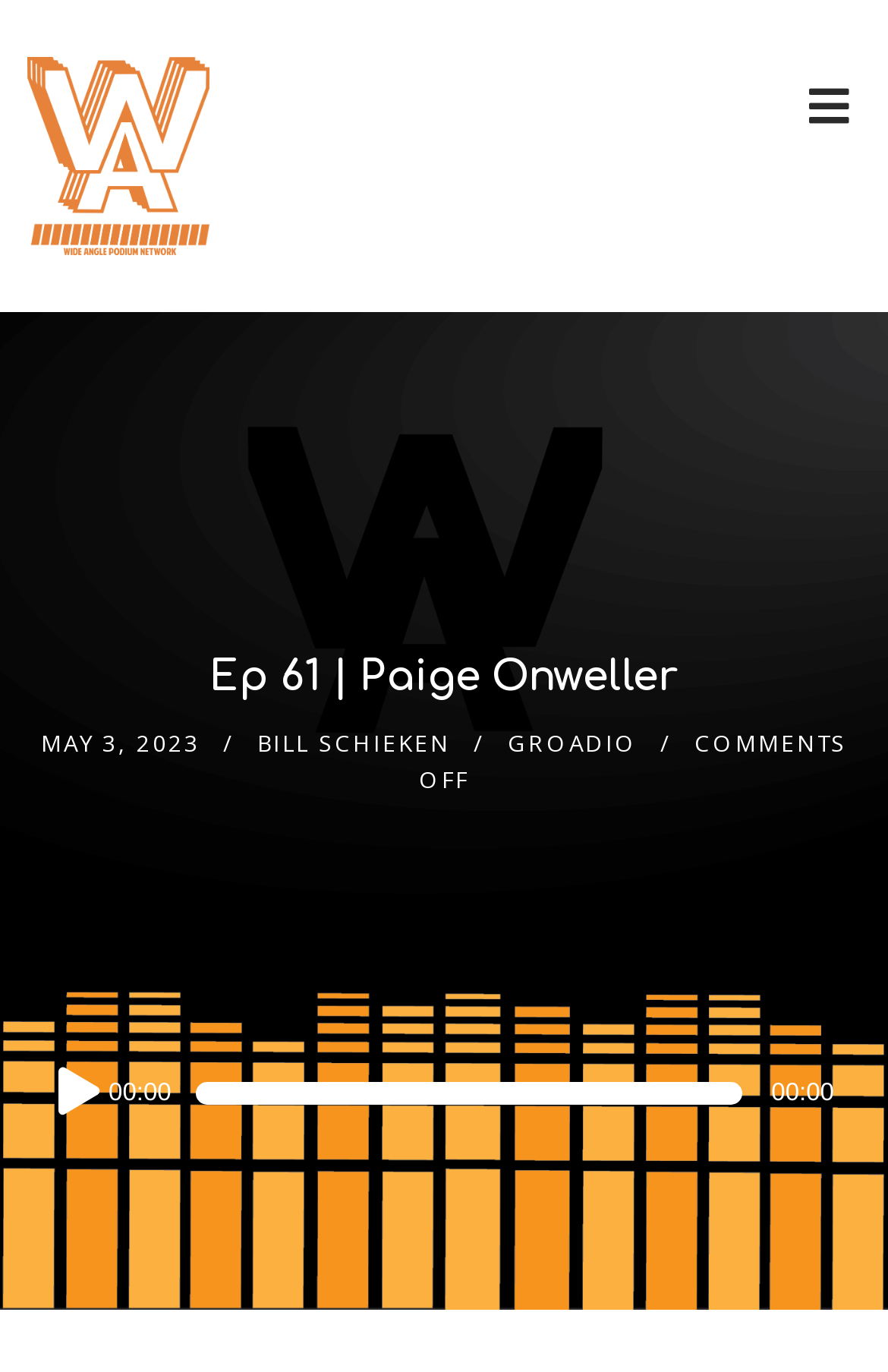Provide your answer in one word or a succinct phrase for the question: 
What is the text displayed on the timer?

00:00